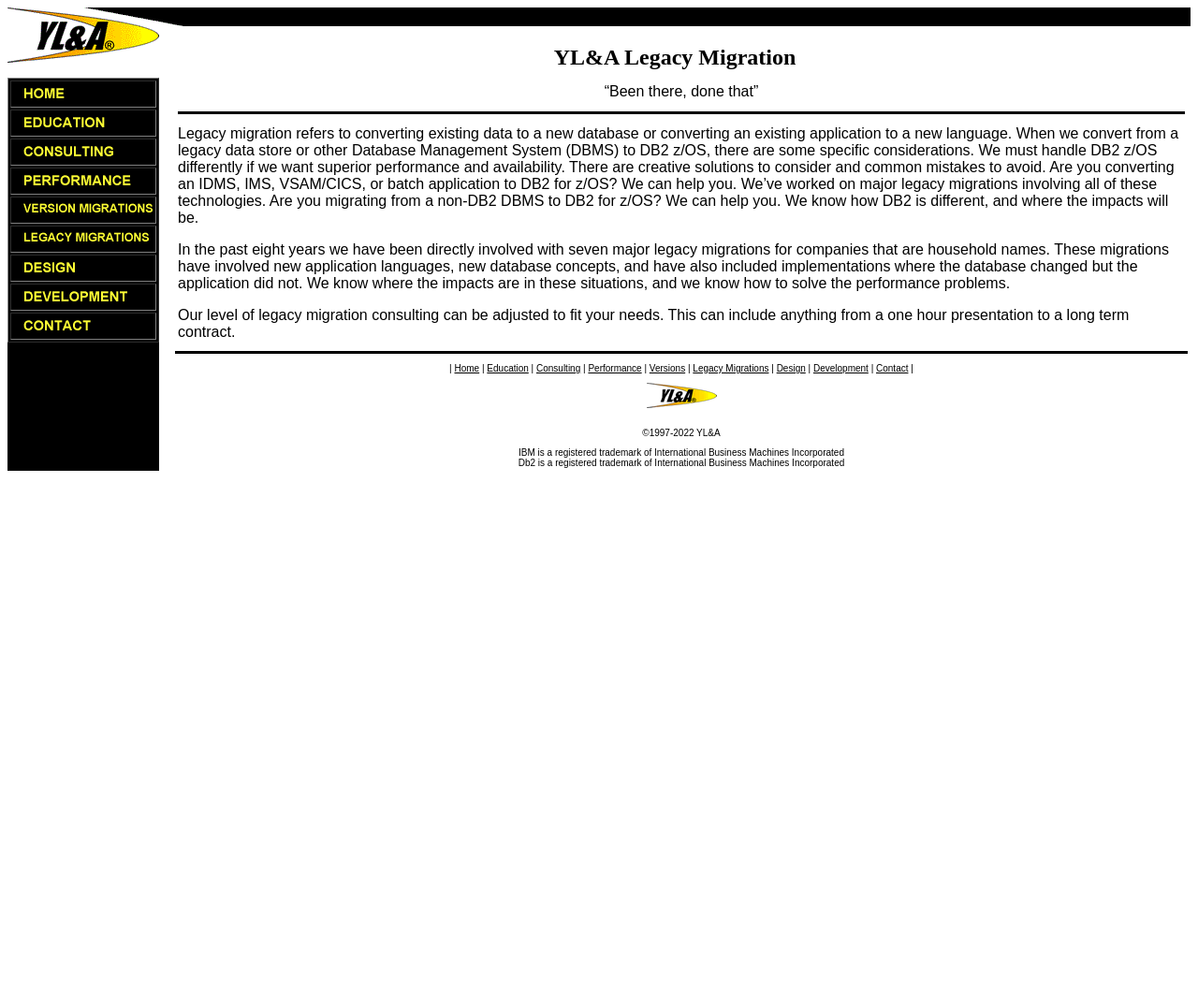Construct a thorough caption encompassing all aspects of the webpage.

The webpage is titled "YL&A" and has a layout table that occupies most of the screen. The top section of the page contains a table with two cells. The left cell has a link and an image, while the right cell has a nested table with two cells, both of which are empty.

Below this top section, there is a row with a cell that spans the entire width of the page. This cell contains a heading that reads "YL&A Legacy Migration" in bold font.

The main content of the page is divided into two sections. The left section occupies about one-quarter of the page width and contains a table with five rows. Each row has a grid cell that contains a link and an image. The links and images are arranged in a vertical column.

The right section occupies the remaining three-quarters of the page width and contains a large block of text that discusses legacy migration, specifically converting existing data to a new database or application. The text is divided into paragraphs and includes several links to other pages on the website, such as "Home", "Education", "Consulting", and "Contact". There is also a copyright notice at the bottom of the page.

At the bottom of the page, there is a horizontal separator line, followed by a row of links to other pages on the website, including "Home", "Education", "Consulting", "Performance", "Versions", "Legacy Migrations", "Design", "Development", and "Contact".